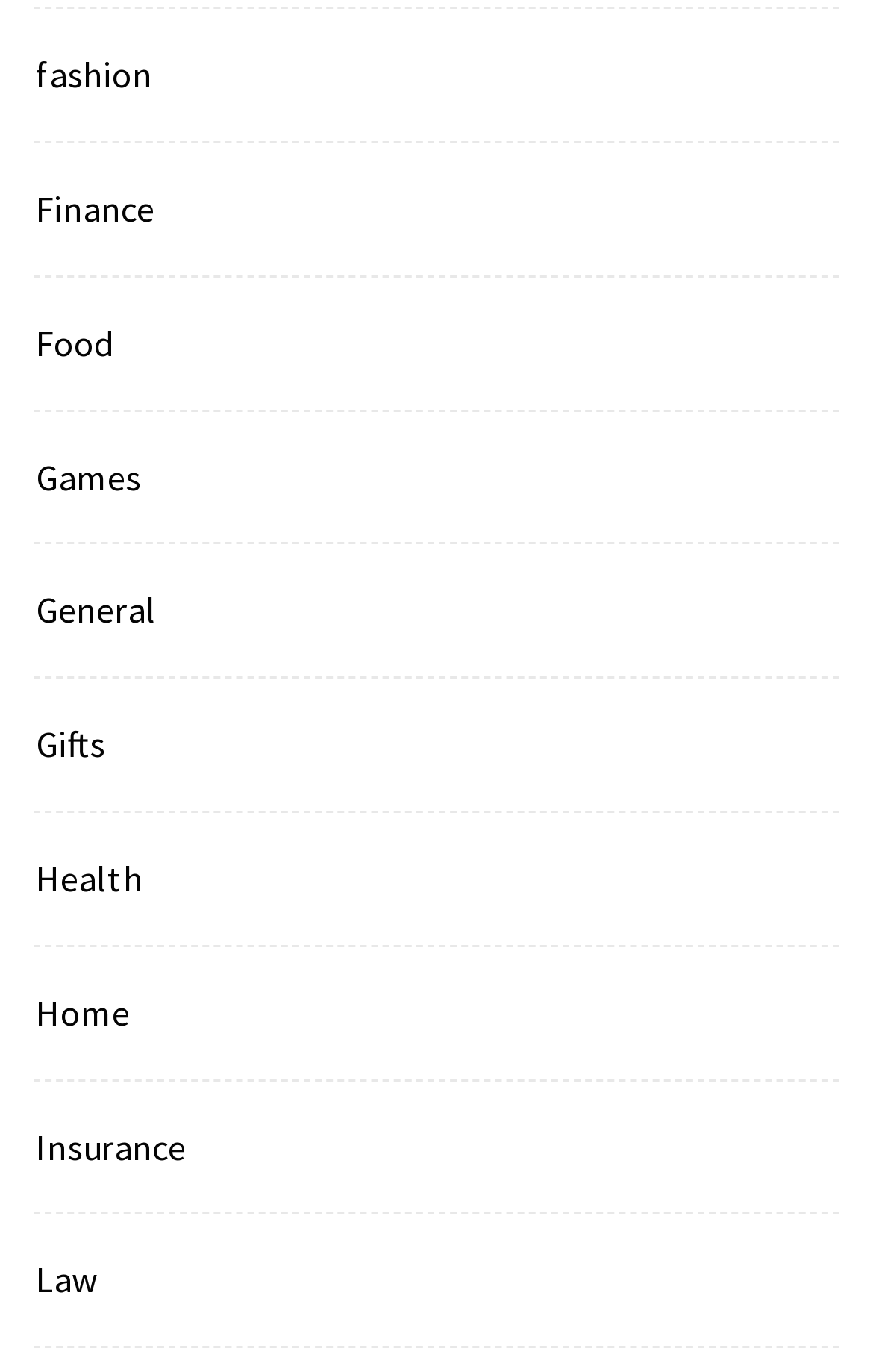Answer the question below with a single word or a brief phrase: 
What is the last category listed?

Law